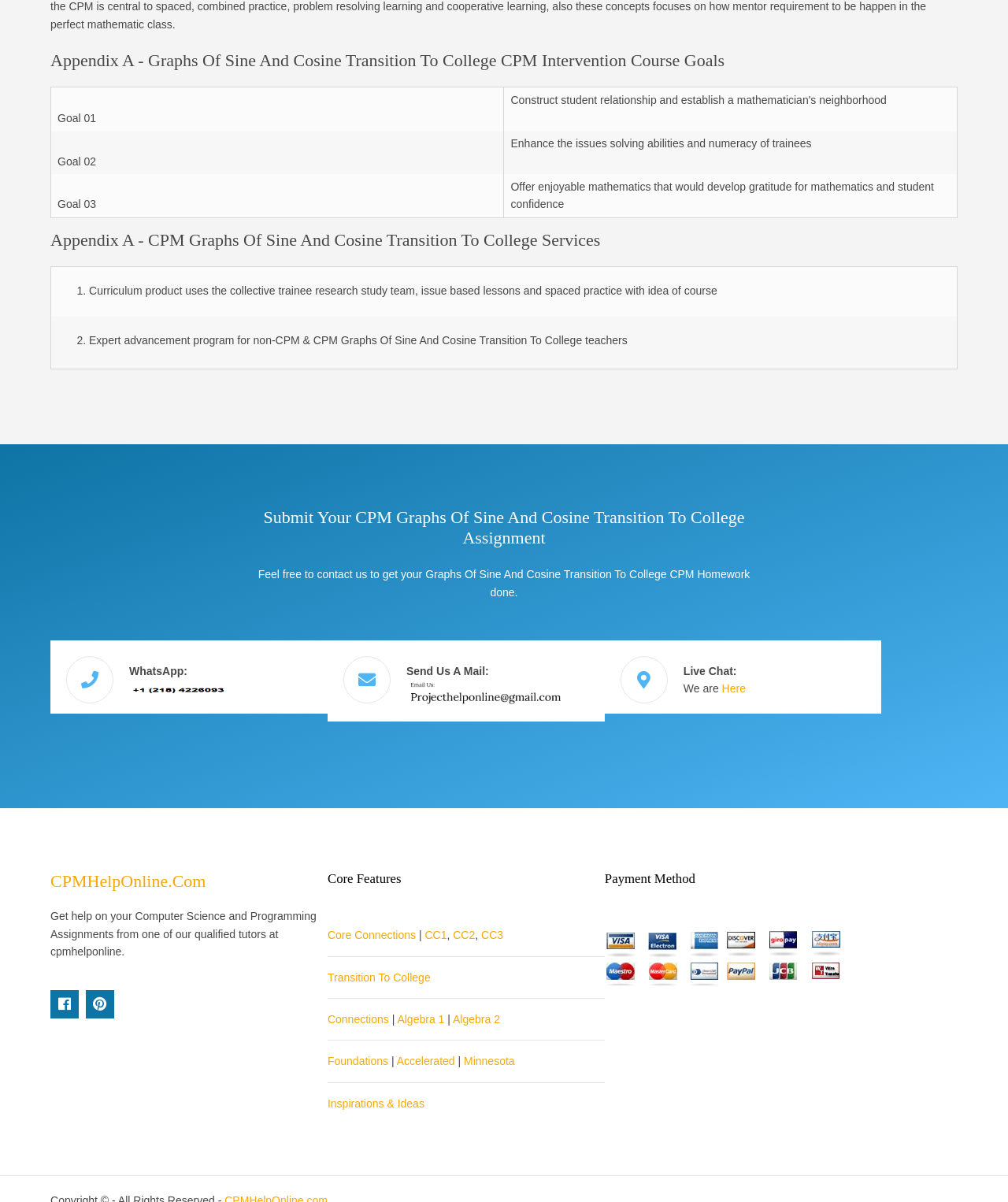Please find the bounding box for the UI element described by: "AFTER A REJECTION".

None